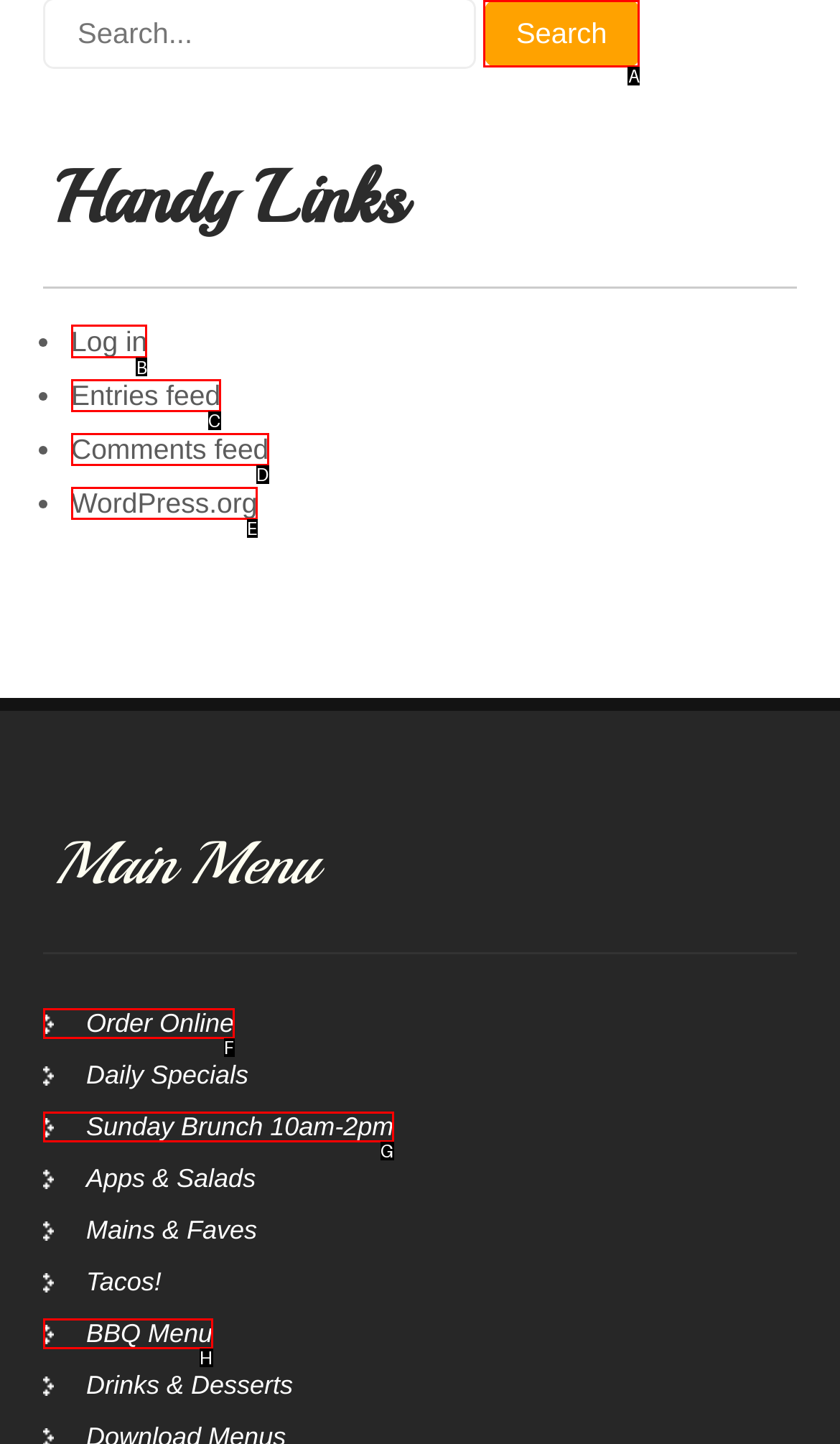Which HTML element should be clicked to complete the task: Log in? Answer with the letter of the corresponding option.

B